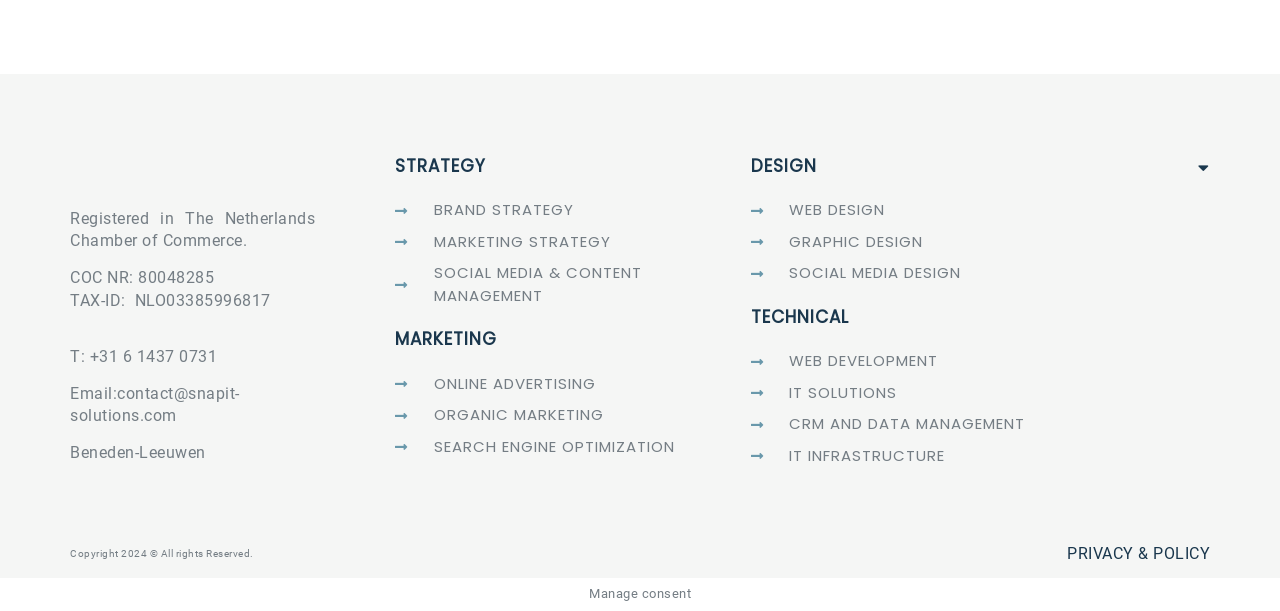Please find the bounding box for the UI component described as follows: "Privacy & Policy".

[0.834, 0.89, 0.945, 0.921]